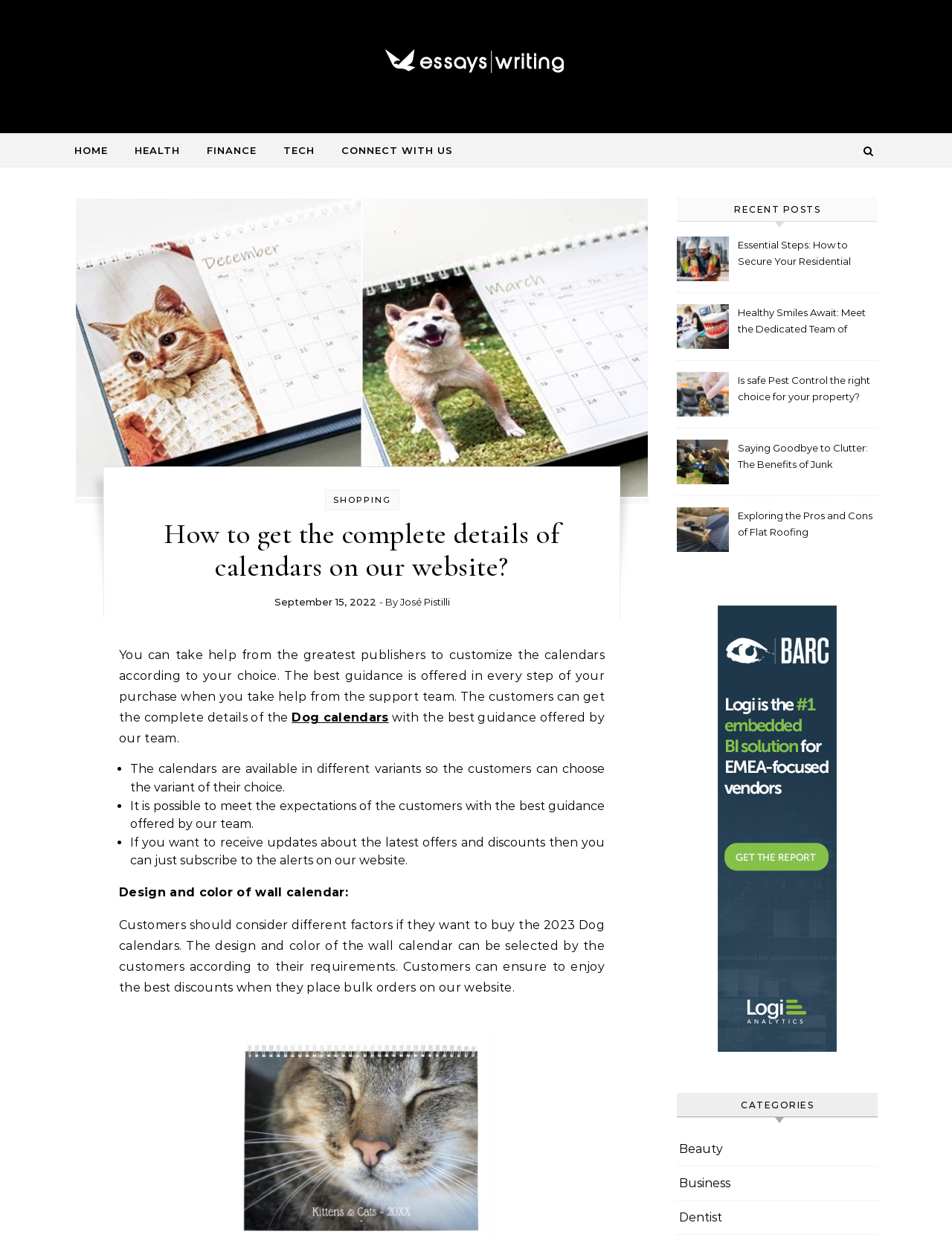Locate the bounding box coordinates of the element's region that should be clicked to carry out the following instruction: "Click on the 'José Pistilli' link". The coordinates need to be four float numbers between 0 and 1, i.e., [left, top, right, bottom].

[0.42, 0.479, 0.472, 0.489]